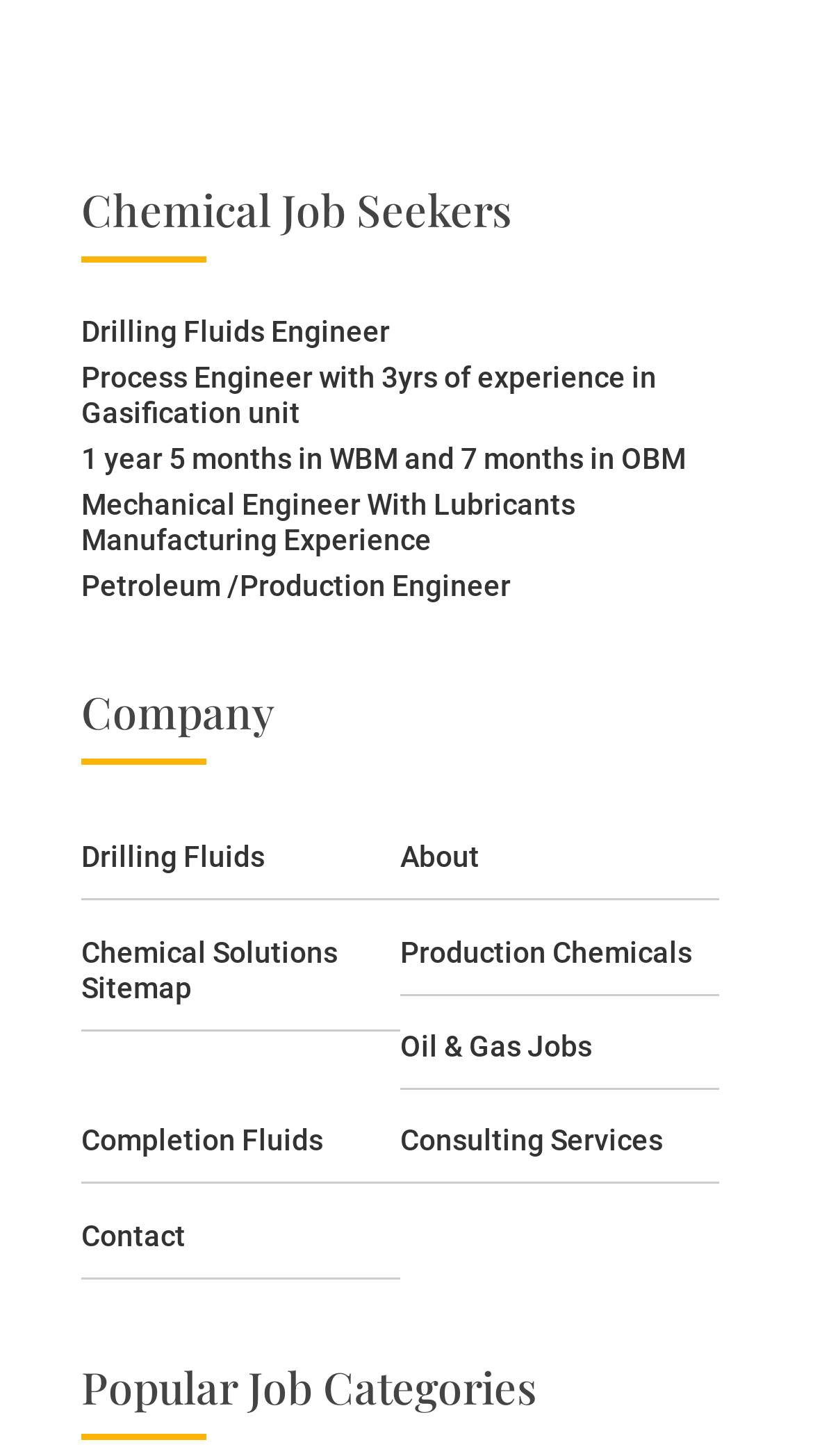Examine the image and give a thorough answer to the following question:
What type of job seekers are listed?

Based on the webpage, the heading 'Chemical Job Seekers' suggests that the listed job seekers are related to the chemical industry.